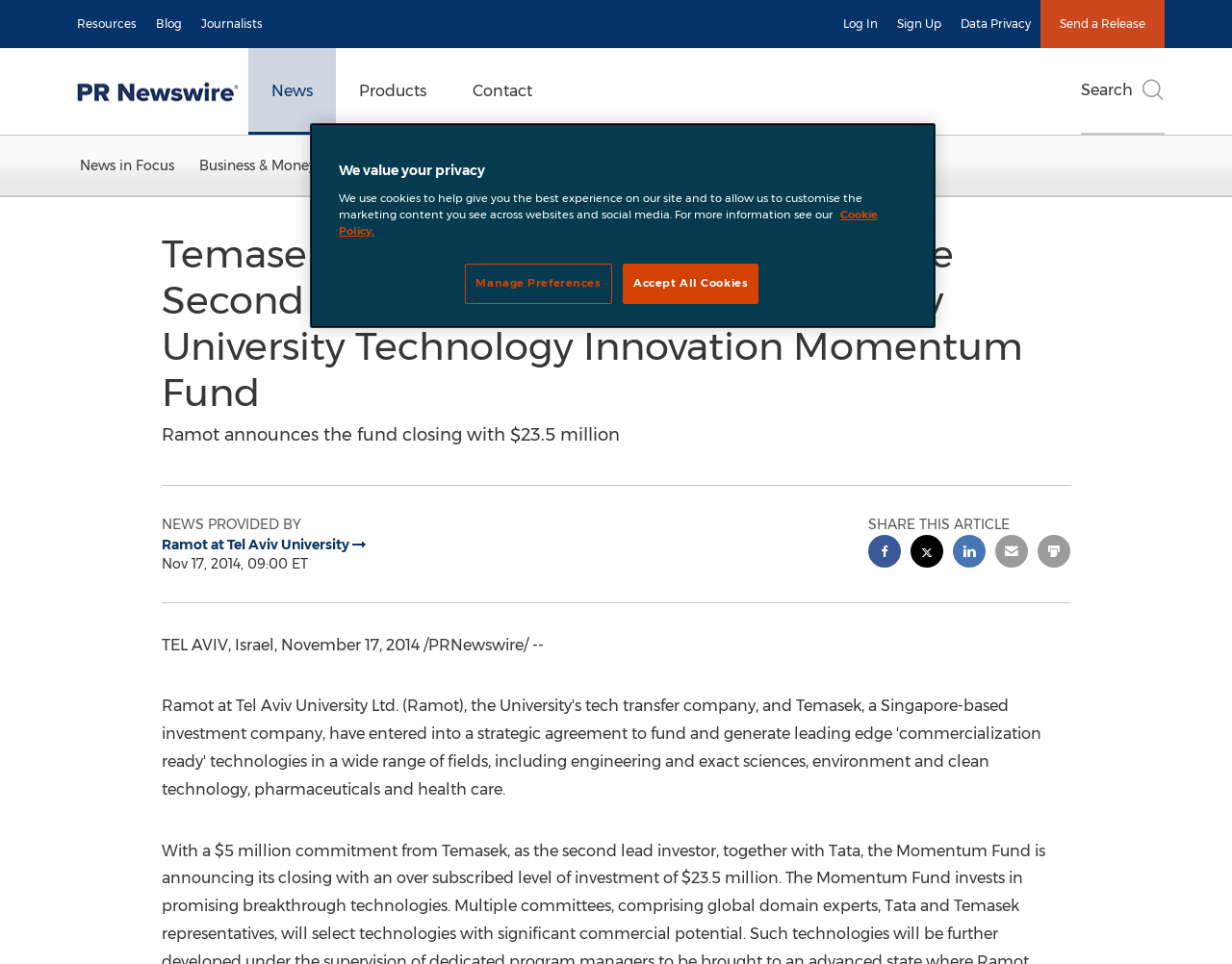Using the provided element description, identify the bounding box coordinates as (top-left x, top-left y, bottom-right x, bottom-right y). Ensure all values are between 0 and 1. Description: Policy & Public Interest

[0.48, 0.141, 0.623, 0.204]